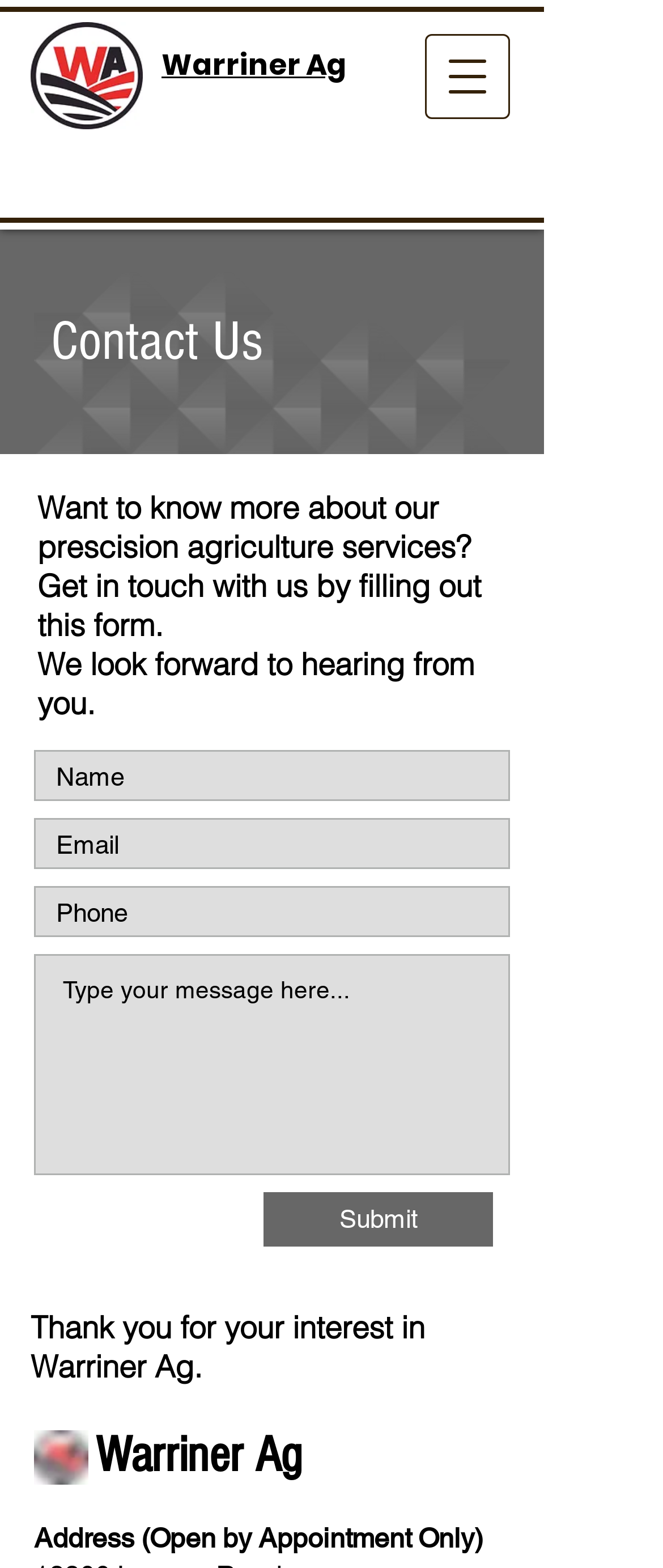How many textboxes are there in the contact form?
Please answer the question with a detailed and comprehensive explanation.

The contact form has four textboxes: 'Name', 'Email', 'Phone', and an empty textbox. These textboxes are located below the heading 'Want to know more about our precision agriculture services?'.